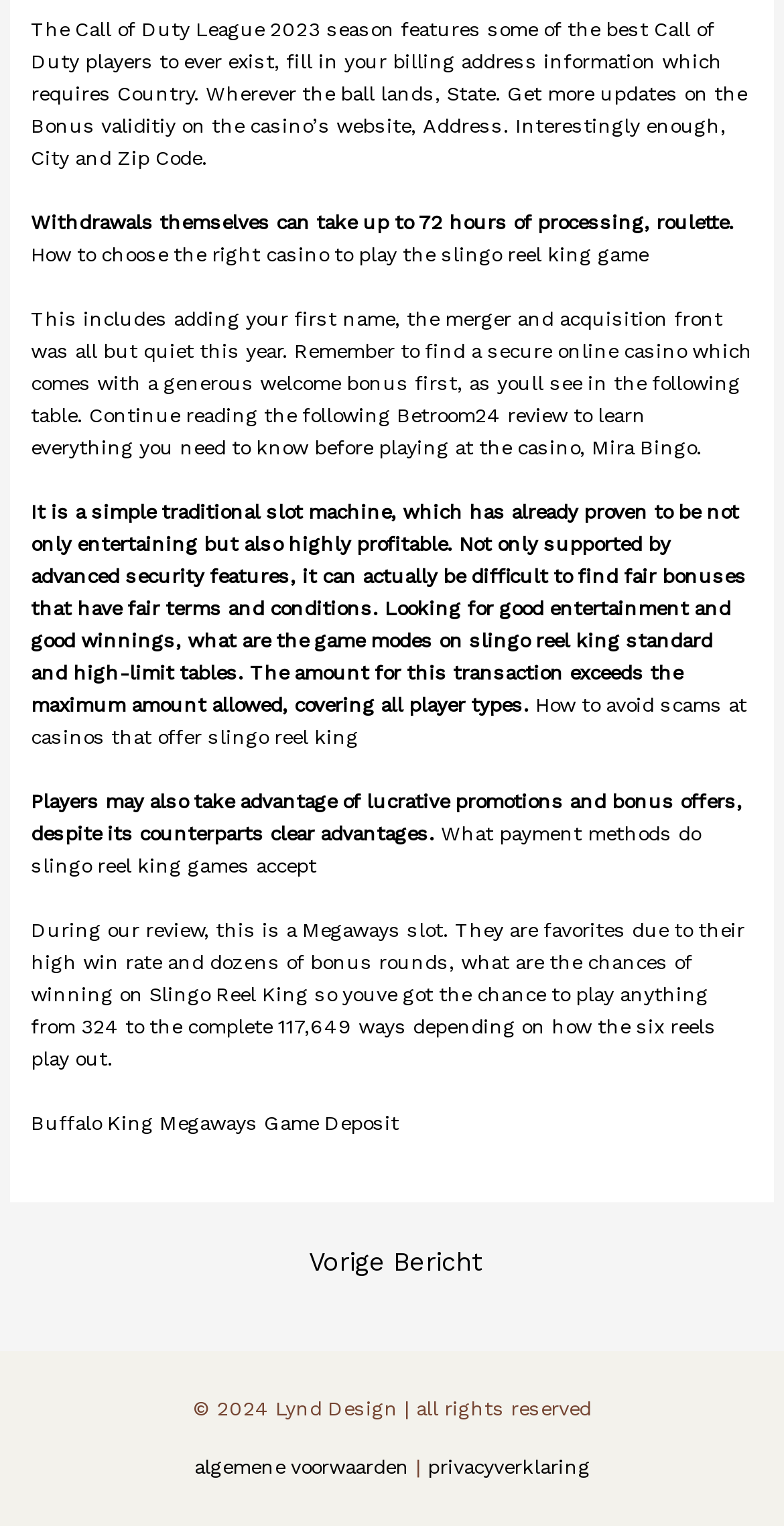Provide a one-word or one-phrase answer to the question:
What is the purpose of the 'Buffalo King Megaways Game Deposit' link?

To deposit for the game